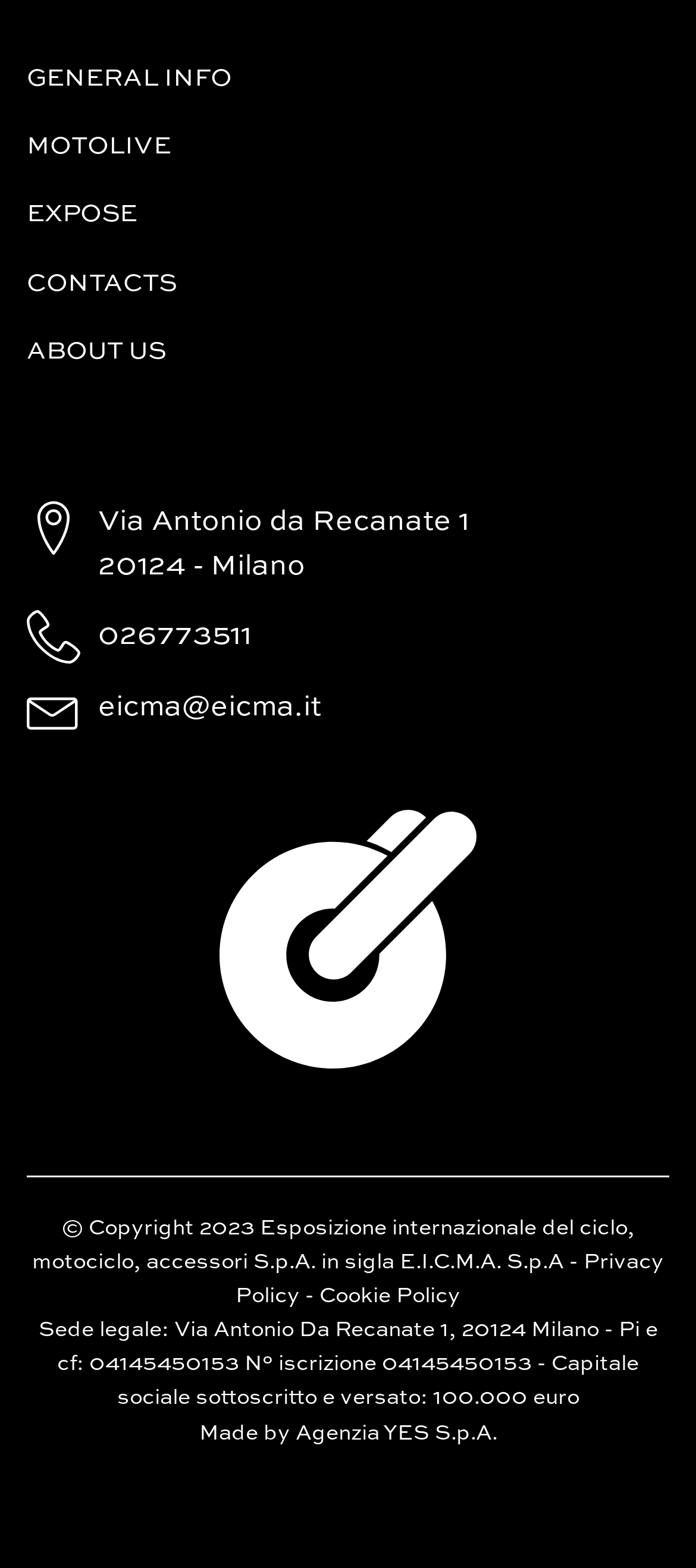Find the bounding box coordinates of the area that needs to be clicked in order to achieve the following instruction: "Call the phone number". The coordinates should be specified as four float numbers between 0 and 1, i.e., [left, top, right, bottom].

[0.141, 0.398, 0.362, 0.416]